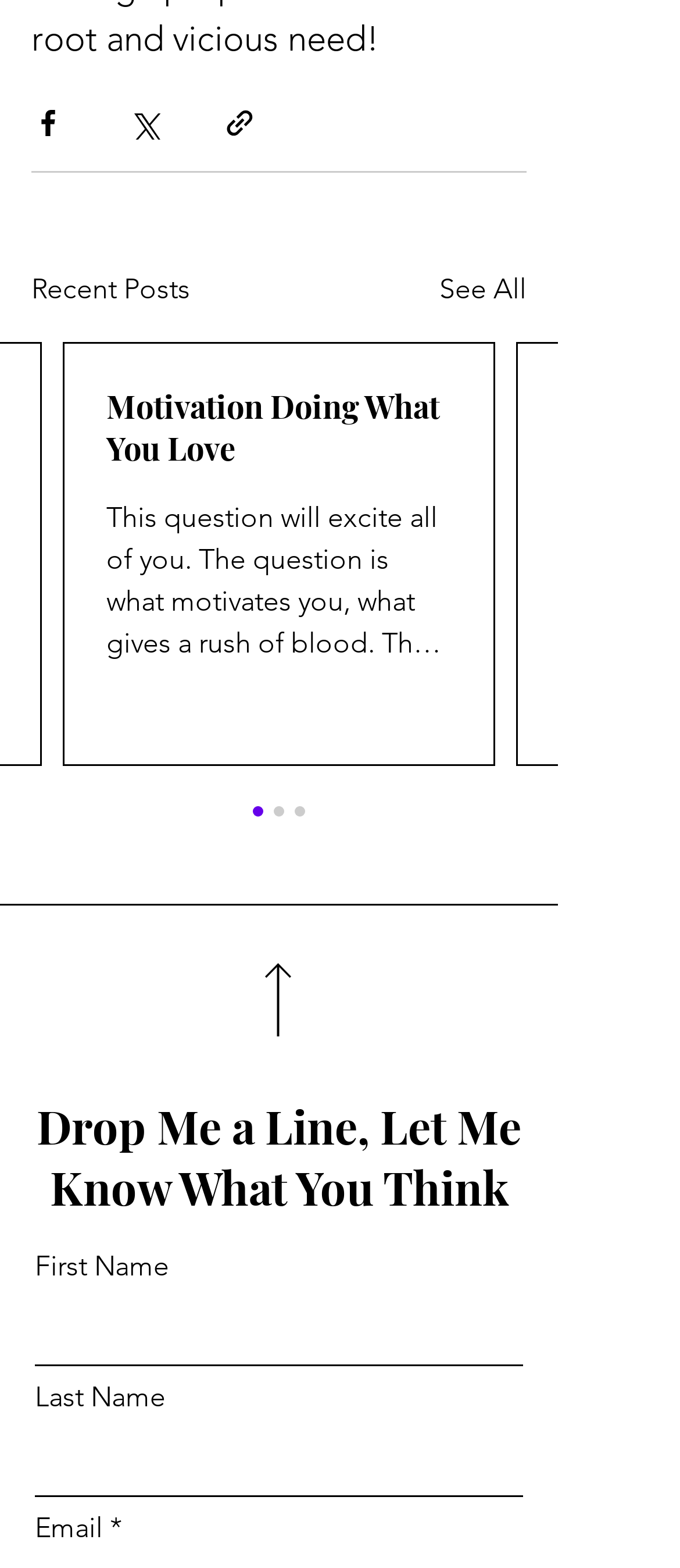What is the purpose of the buttons at the top?
Carefully analyze the image and provide a thorough answer to the question.

The buttons at the top, including 'Share via Facebook', 'Share via Twitter', and 'Share via link', are used to share the posts on the webpage to various social media platforms or via a link.